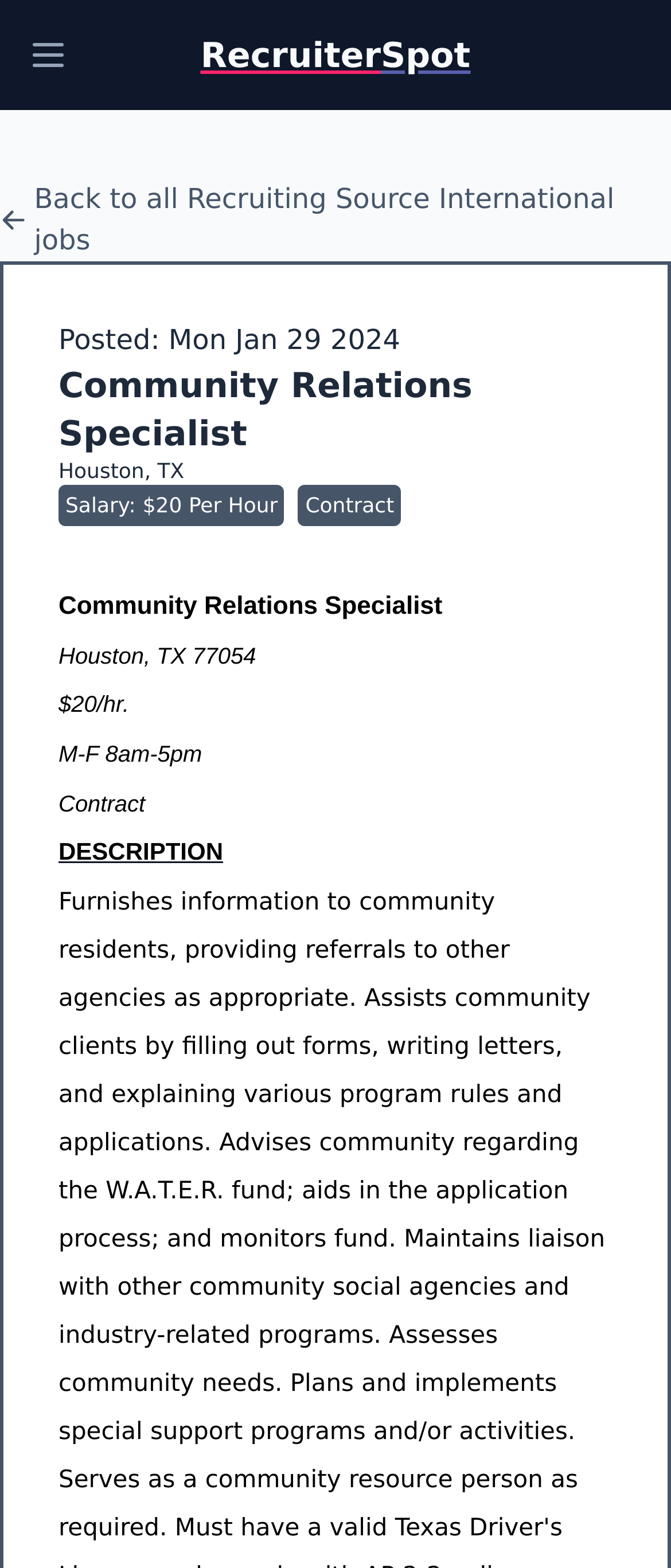Analyze and describe the webpage in a detailed narrative.

This webpage is a job posting for a Community Relations Specialist position at Recruiting Source International. At the top left corner, there is a button to open the main menu. Next to it, on the top center, is a link to RecruiterSpot. On the top right, there is a link to go back to all Recruiting Source International jobs.

Below the top section, there is a job posting section. It starts with a "Posted" label, followed by the posting date "Mon Jan 29 2024". The job title "Community Relations Specialist" is displayed prominently in a heading. Below the job title, the location "Houston, TX" is specified.

The job details section follows, which includes the salary information "$20 Per Hour" and the job type "Contract". There is a repetition of the job title and location, followed by the salary and job type information again. Additionally, the working hours "M-F 8am-5pm" are specified.

Finally, there is a "DESCRIPTION" label, which likely precedes the job description text, but it is not provided in the accessibility tree.